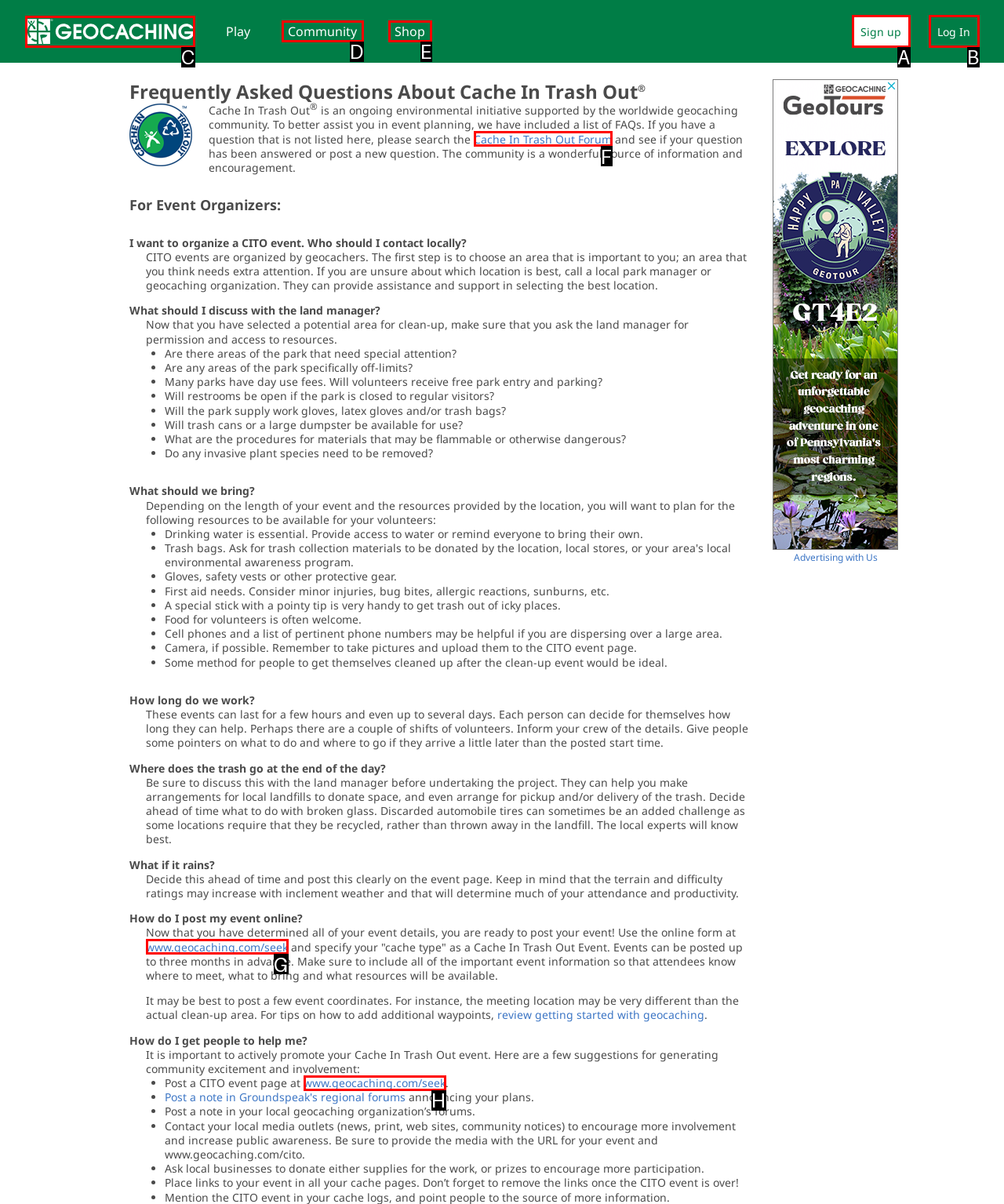Find the HTML element that matches the description: www.geocaching.com/seek
Respond with the corresponding letter from the choices provided.

H